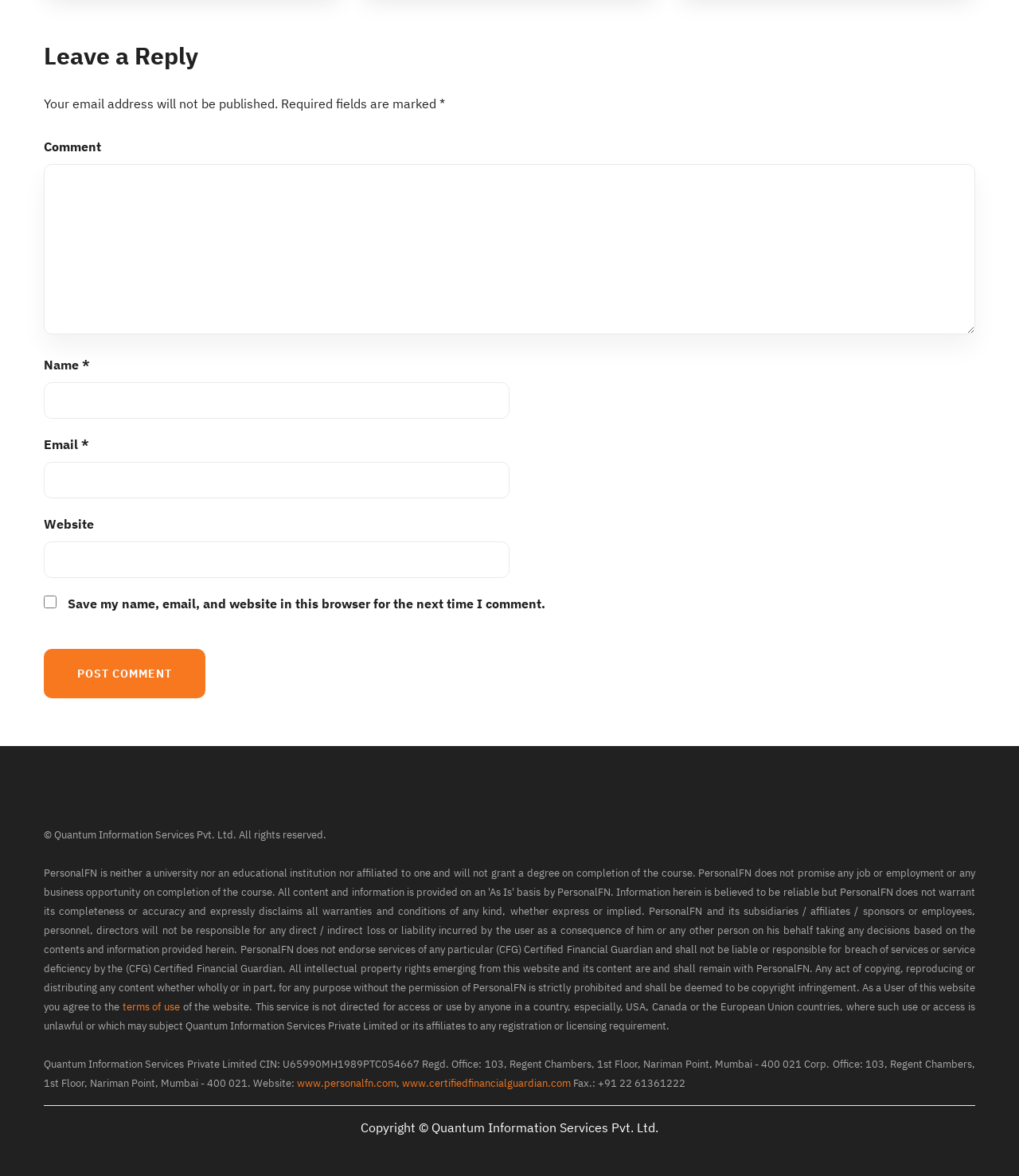Locate the bounding box coordinates of the clickable area needed to fulfill the instruction: "Post a comment".

[0.043, 0.552, 0.202, 0.594]